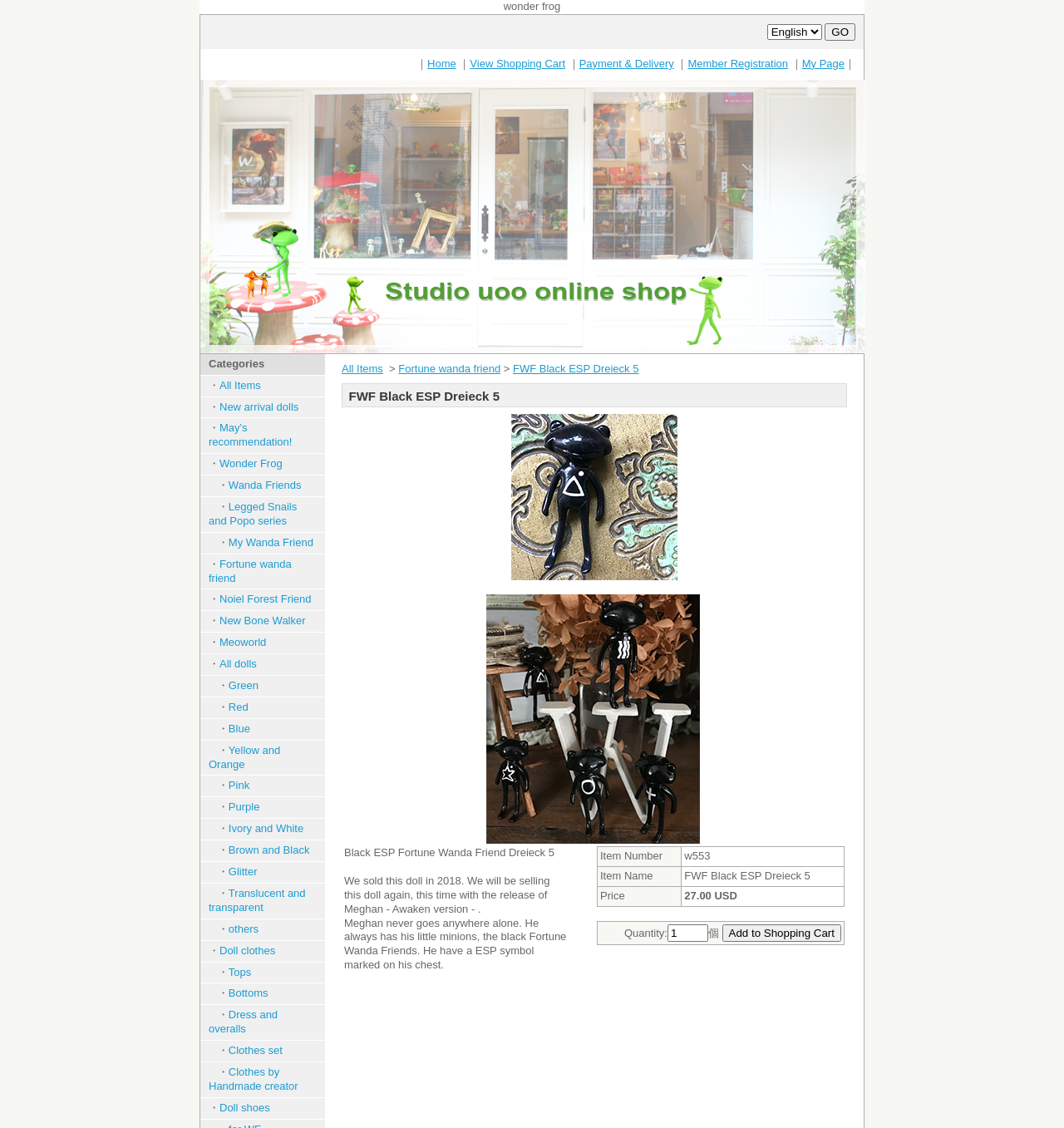Provide a brief response to the question using a single word or phrase: 
How many categories are available on the website?

Multiple